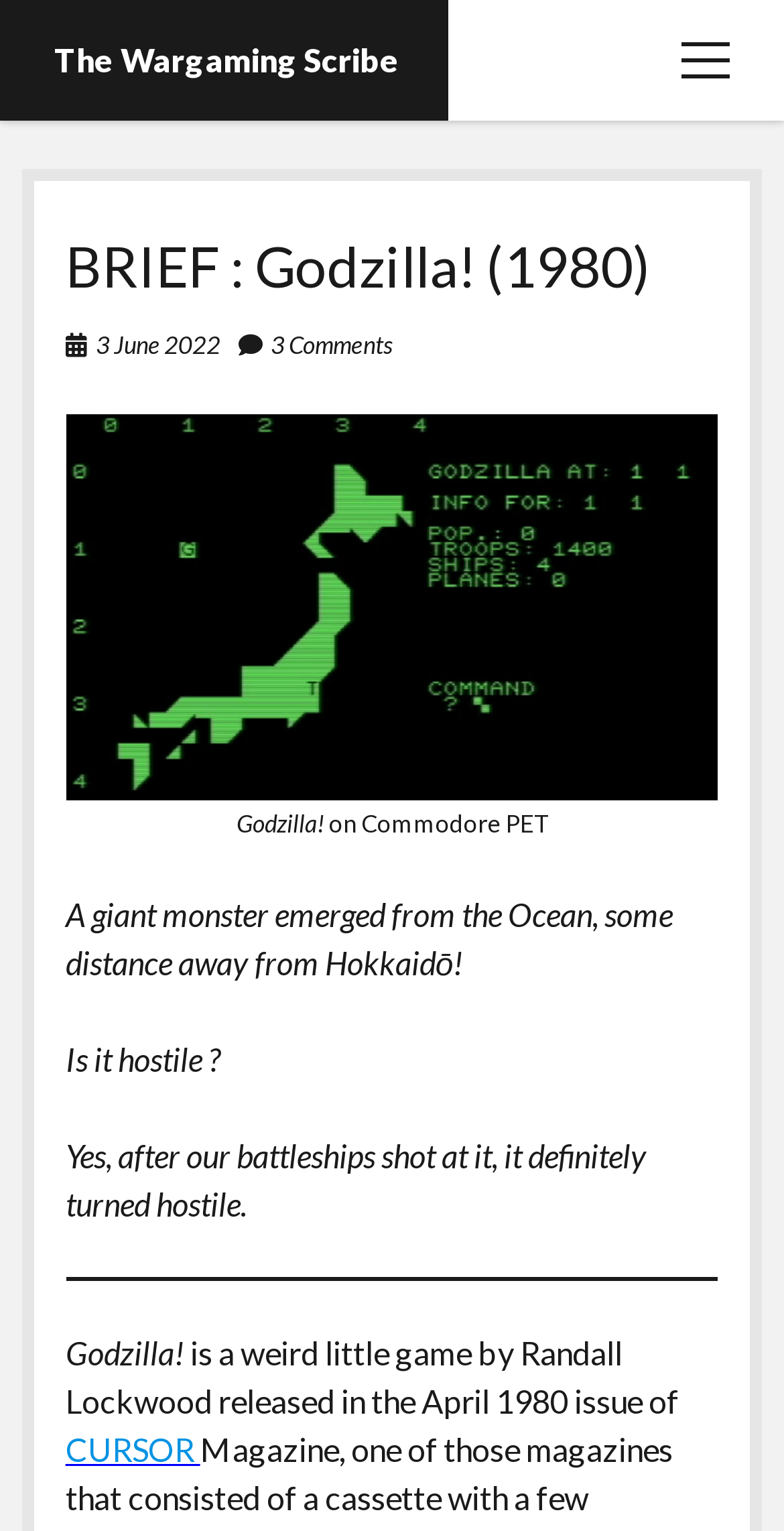Identify the bounding box coordinates for the UI element described as follows: Missing games & manuals. Use the format (top-left x, top-left y, bottom-right x, bottom-right y) and ensure all values are floating point numbers between 0 and 1.

[0.069, 0.16, 0.521, 0.185]